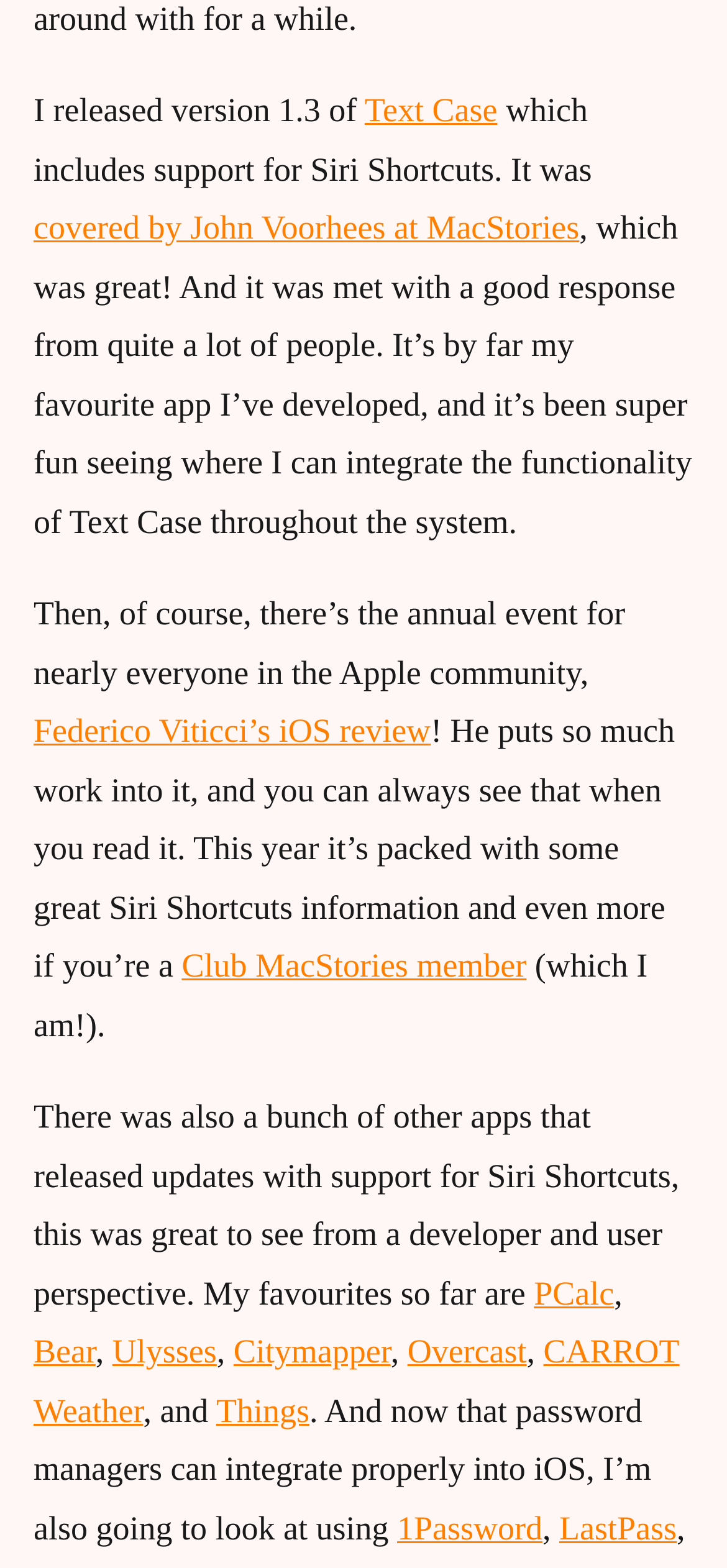Given the description "Club MacStories member", provide the bounding box coordinates of the corresponding UI element.

[0.25, 0.604, 0.724, 0.628]